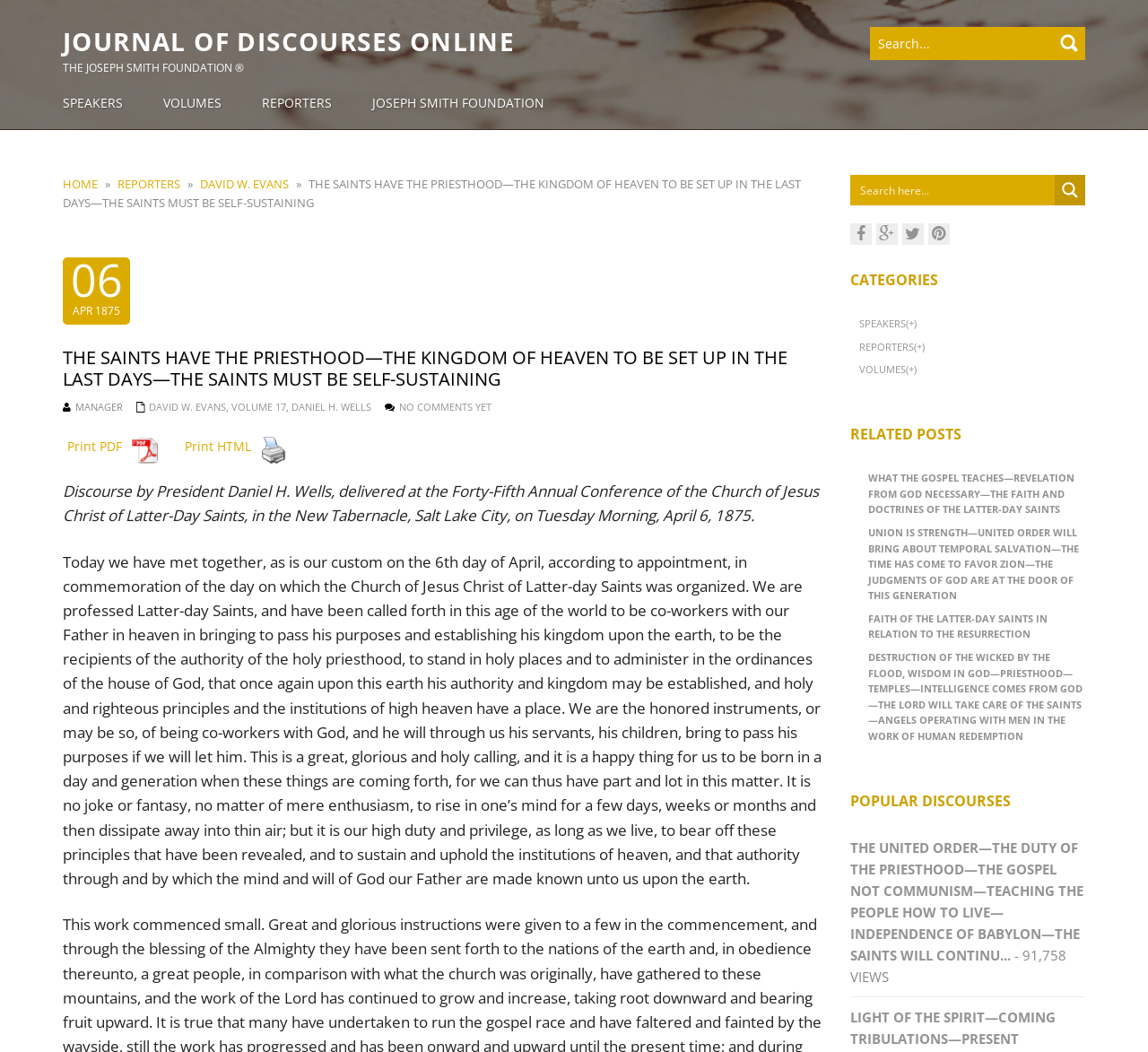Respond with a single word or short phrase to the following question: 
What is the date of the discourse?

April 6, 1875